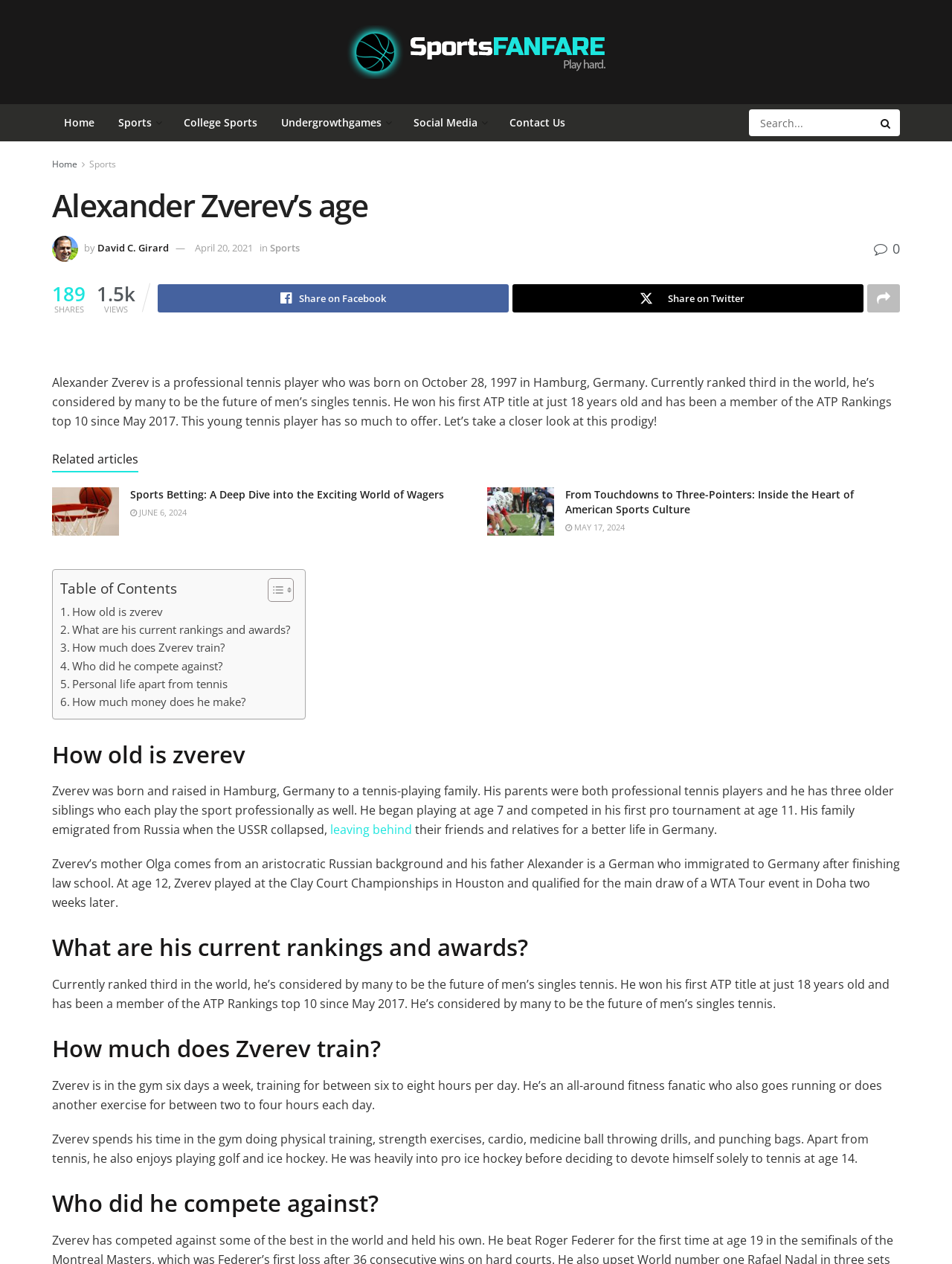Extract the text of the main heading from the webpage.

Alexander Zverev’s age